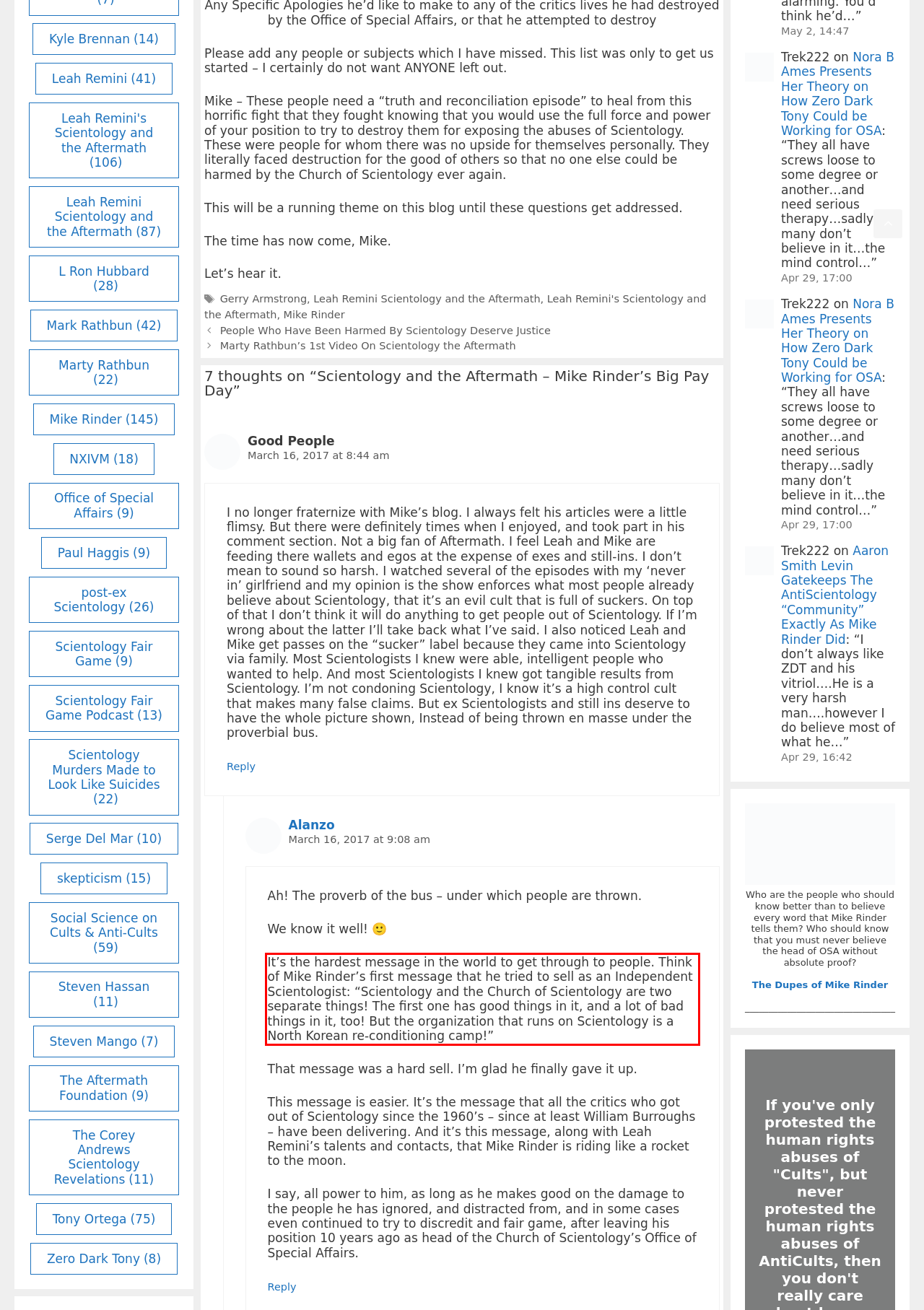Observe the screenshot of the webpage, locate the red bounding box, and extract the text content within it.

It’s the hardest message in the world to get through to people. Think of Mike Rinder’s first message that he tried to sell as an Independent Scientologist: “Scientology and the Church of Scientology are two separate things! The first one has good things in it, and a lot of bad things in it, too! But the organization that runs on Scientology is a North Korean re-conditioning camp!”